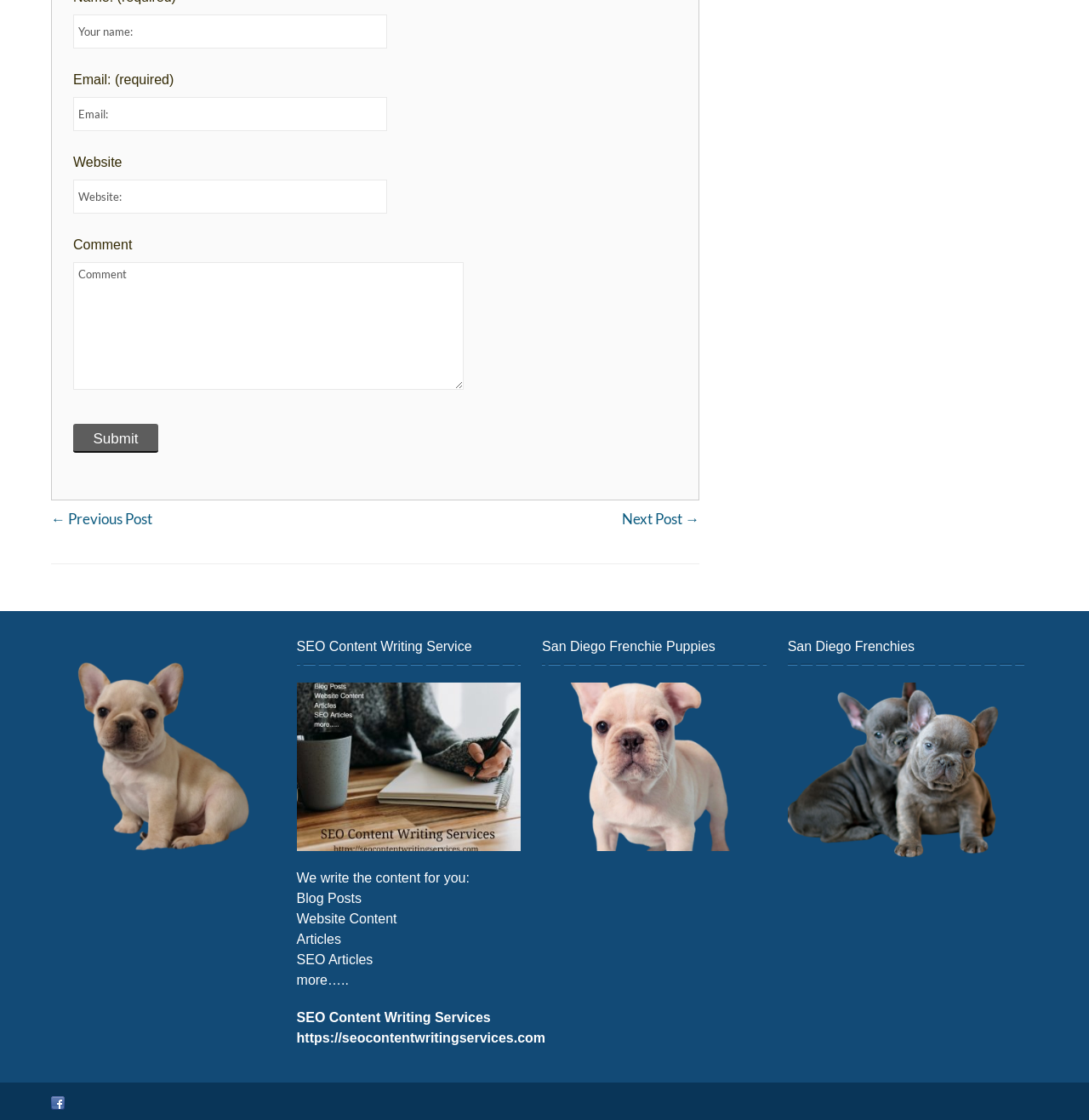Could you specify the bounding box coordinates for the clickable section to complete the following instruction: "Check rating"?

[0.779, 0.177, 0.834, 0.19]